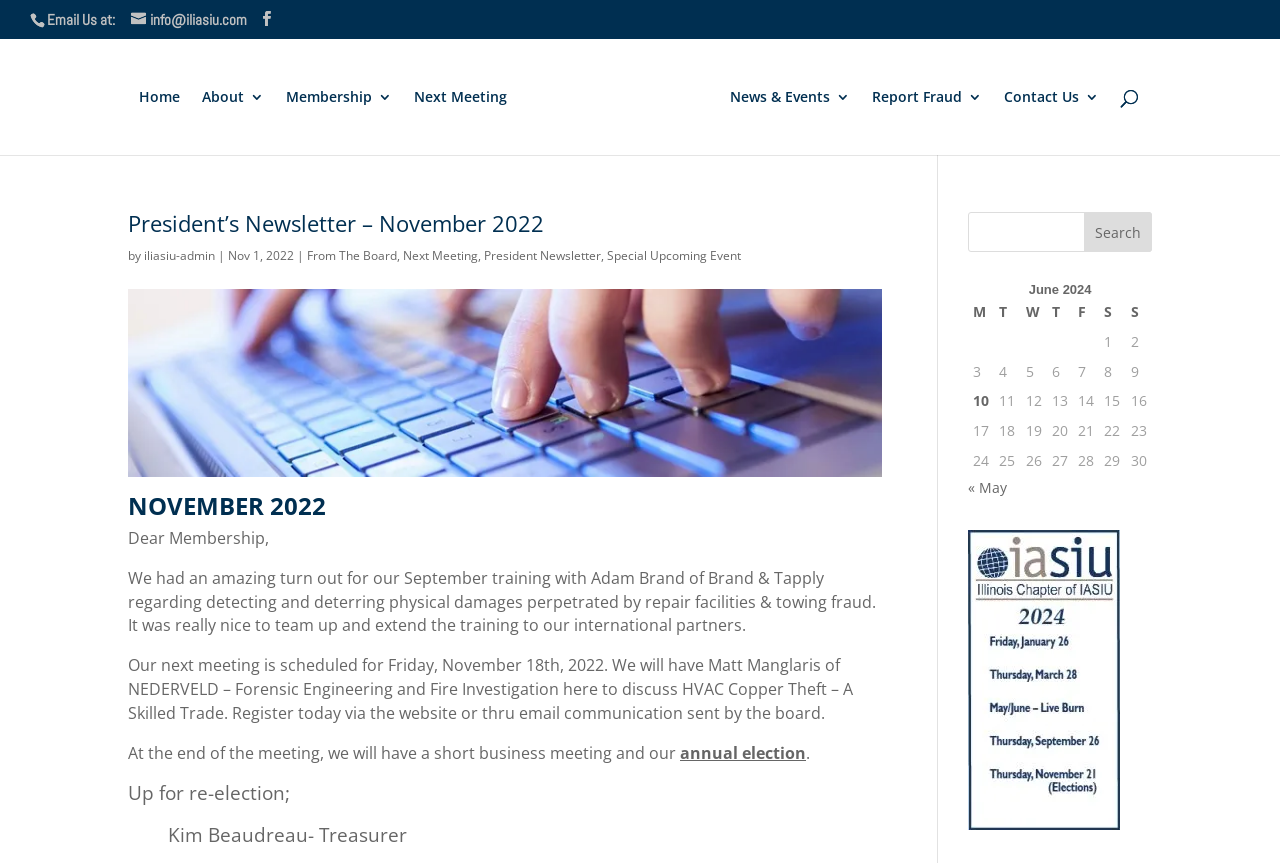Please indicate the bounding box coordinates for the clickable area to complete the following task: "View the next meeting details". The coordinates should be specified as four float numbers between 0 and 1, i.e., [left, top, right, bottom].

[0.323, 0.104, 0.396, 0.179]